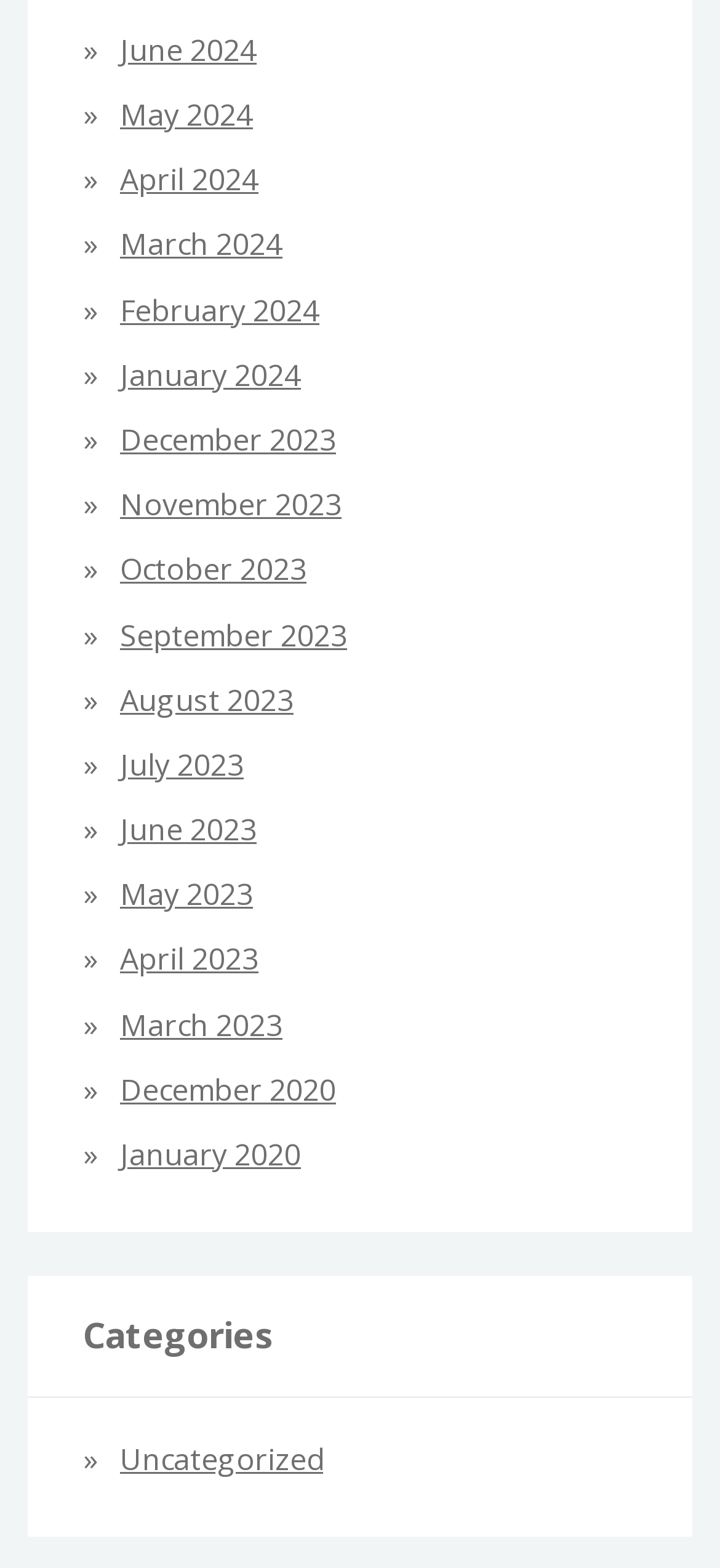Please identify the coordinates of the bounding box for the clickable region that will accomplish this instruction: "view June 2024".

[0.167, 0.019, 0.356, 0.045]